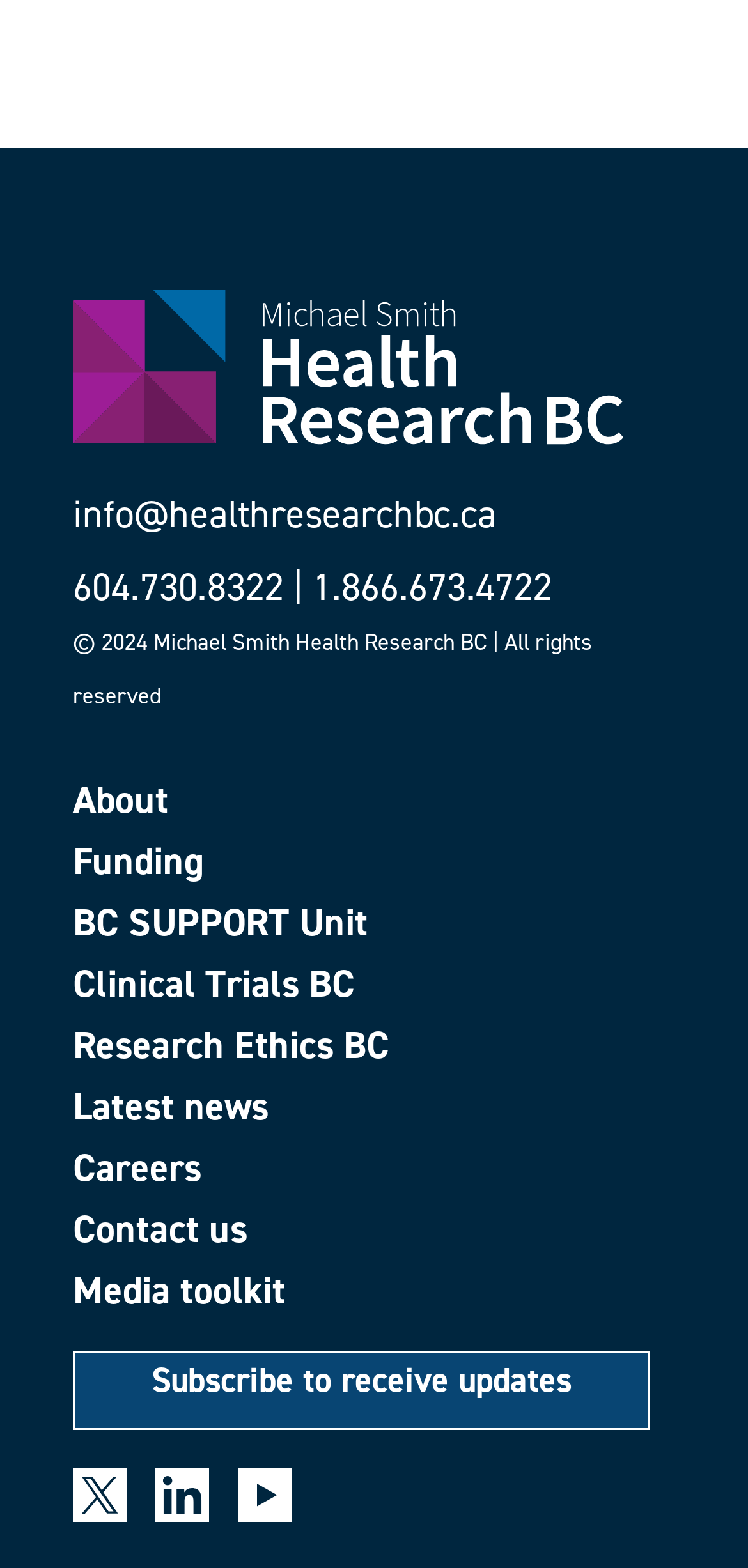From the given element description: "About", find the bounding box for the UI element. Provide the coordinates as four float numbers between 0 and 1, in the order [left, top, right, bottom].

[0.097, 0.498, 0.903, 0.522]